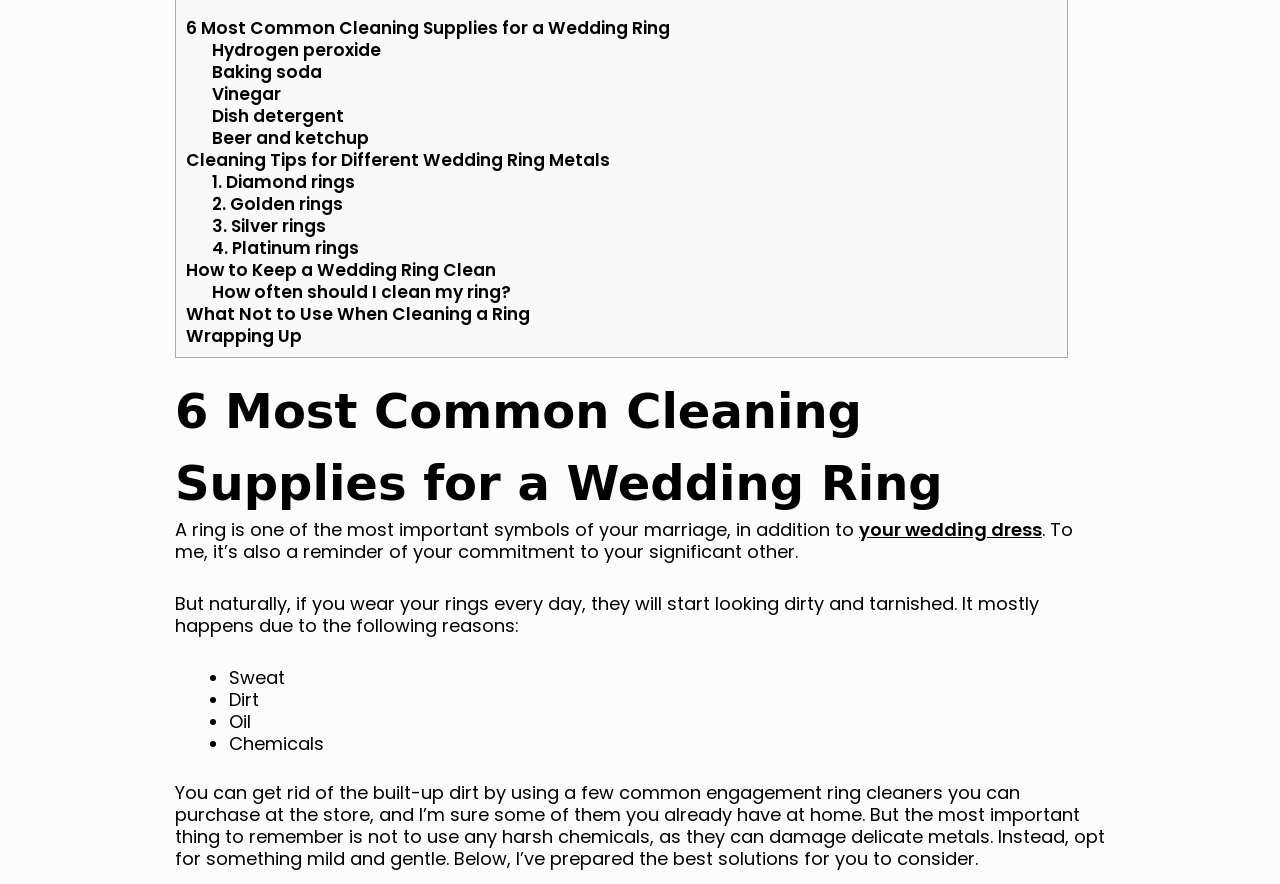Why do wedding rings get dirty? From the image, respond with a single word or brief phrase.

Sweat, dirt, oil, chemicals